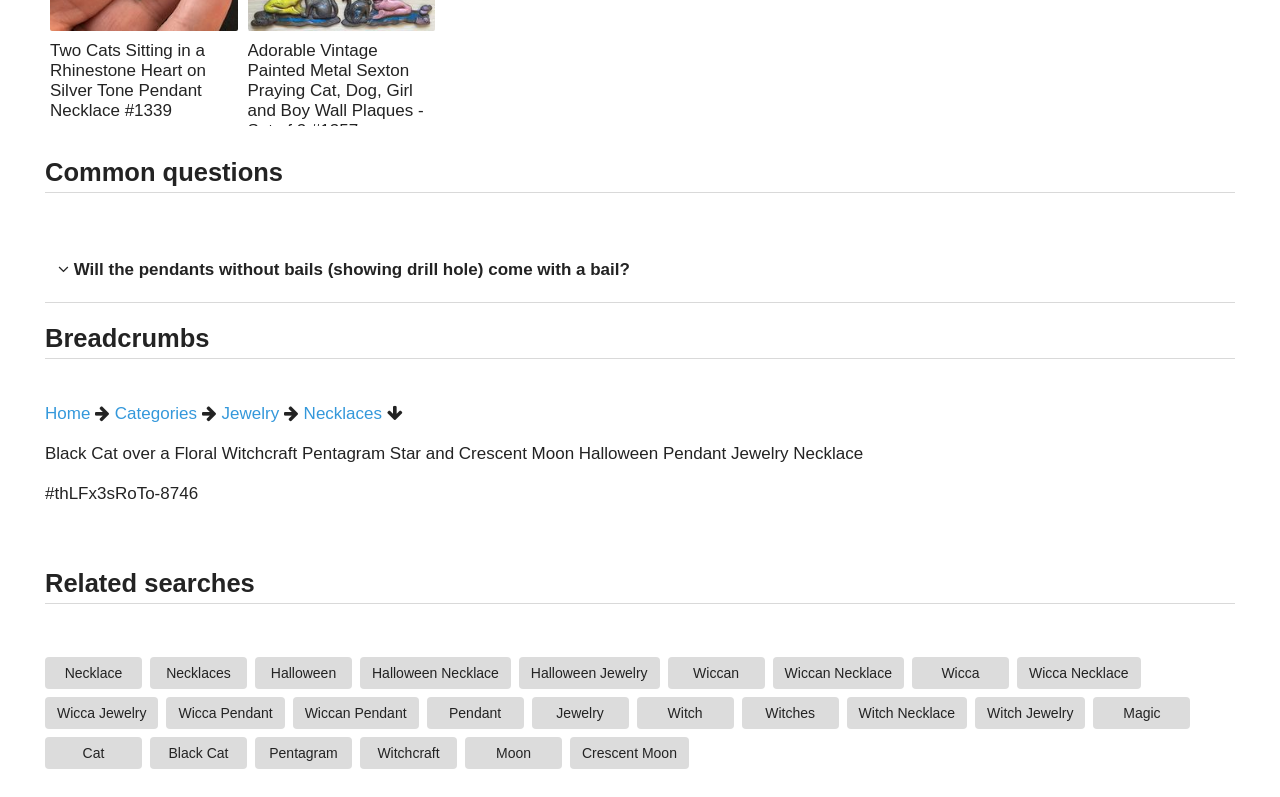Pinpoint the bounding box coordinates of the clickable element needed to complete the instruction: "Click on the 'Two Cats Sitting in a Rhinestone Heart on Silver Tone Pendant Necklace' link". The coordinates should be provided as four float numbers between 0 and 1: [left, top, right, bottom].

[0.039, 0.02, 0.186, 0.046]